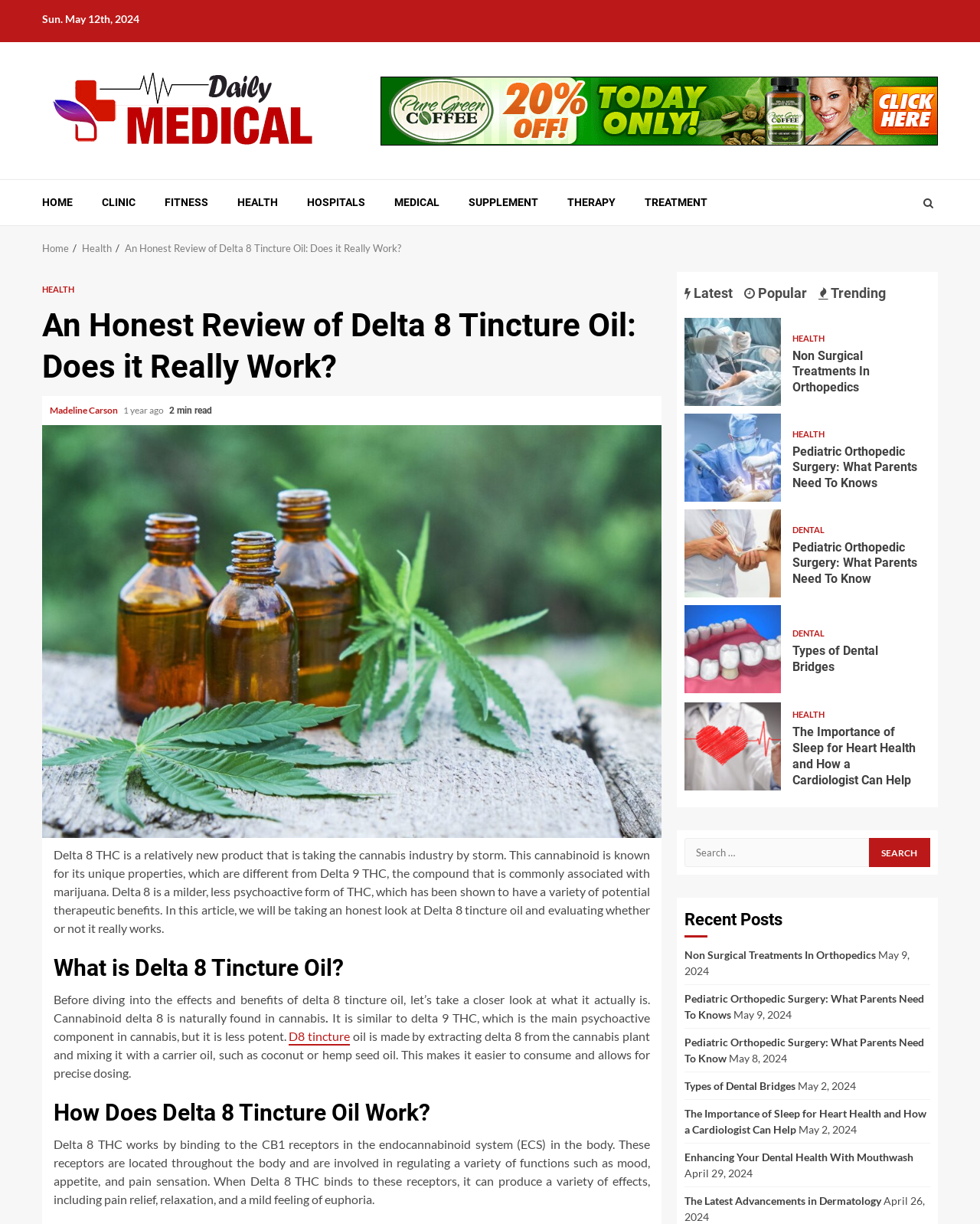Determine the bounding box of the UI component based on this description: "Madeline Carson". The bounding box coordinates should be four float values between 0 and 1, i.e., [left, top, right, bottom].

[0.051, 0.33, 0.122, 0.34]